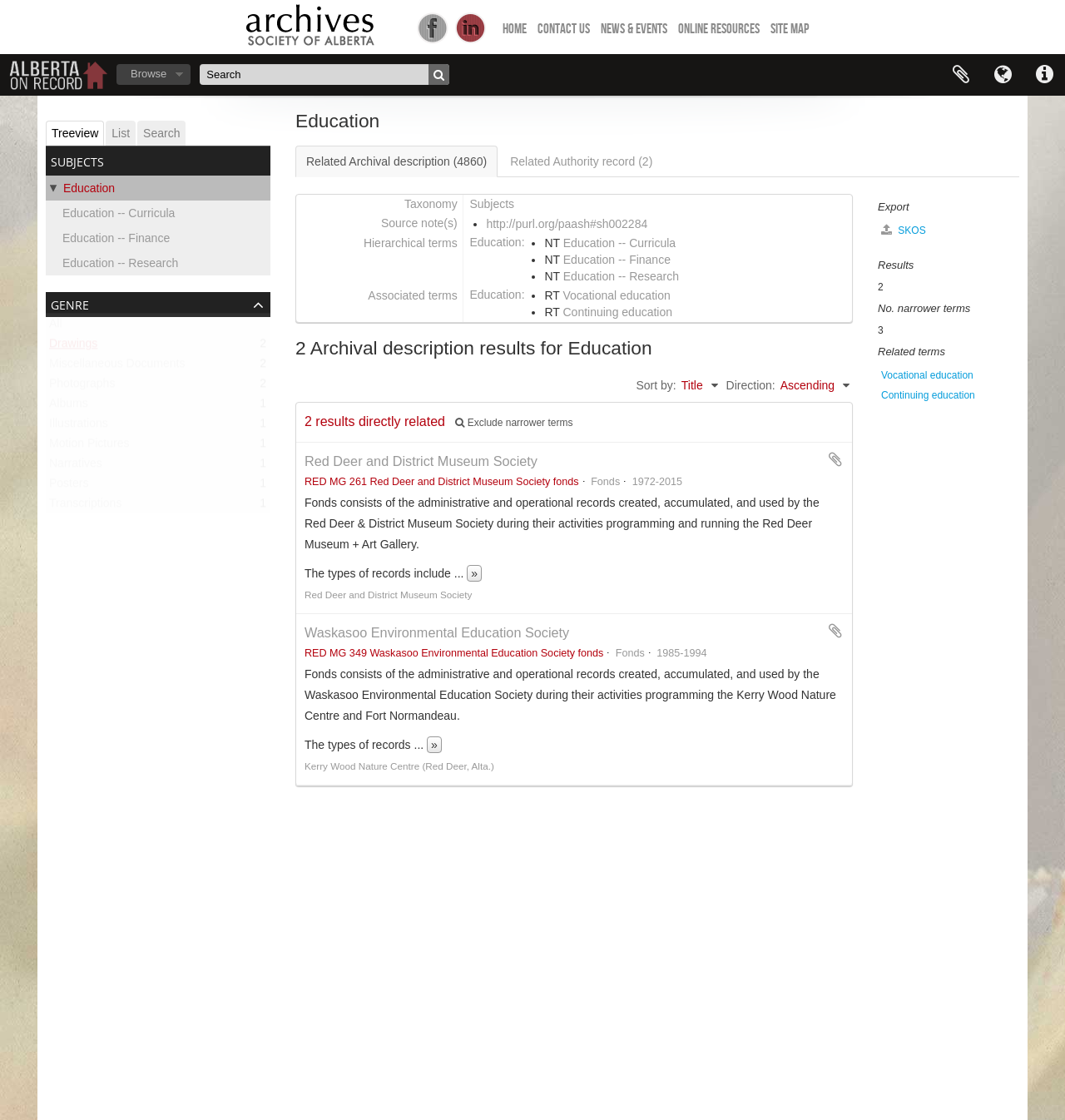Find the bounding box coordinates of the area that needs to be clicked in order to achieve the following instruction: "Search for archives". The coordinates should be specified as four float numbers between 0 and 1, i.e., [left, top, right, bottom].

[0.188, 0.048, 0.422, 0.083]